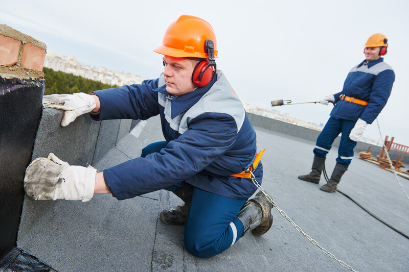Detail everything you observe in the image.

In the image, two workers are engaged in a roofing project, showcasing the practical application of EPDM rubber membrane installation. The worker in the foreground is on his knees, carefully applying the material to the roofing surface, wearing protective gloves, a hard hat, and earmuffs for safety. His focused expression highlights the precision required in the task. In the background, a second worker is standing, also outfitted in protective gear, and is using a torch for heating the EPDM membrane, illustrating teamwork and the careful approach needed in this construction process. This visual representation underscores A1 Roofing Bradford’s commitment to quality and safety in their EPDM services, catering specifically to the needs of commercial properties in Bradford. The focus on durable materials not only enhances energy efficiency but also ensures long-lasting protection against moisture, addressing the critical needs of property owners.